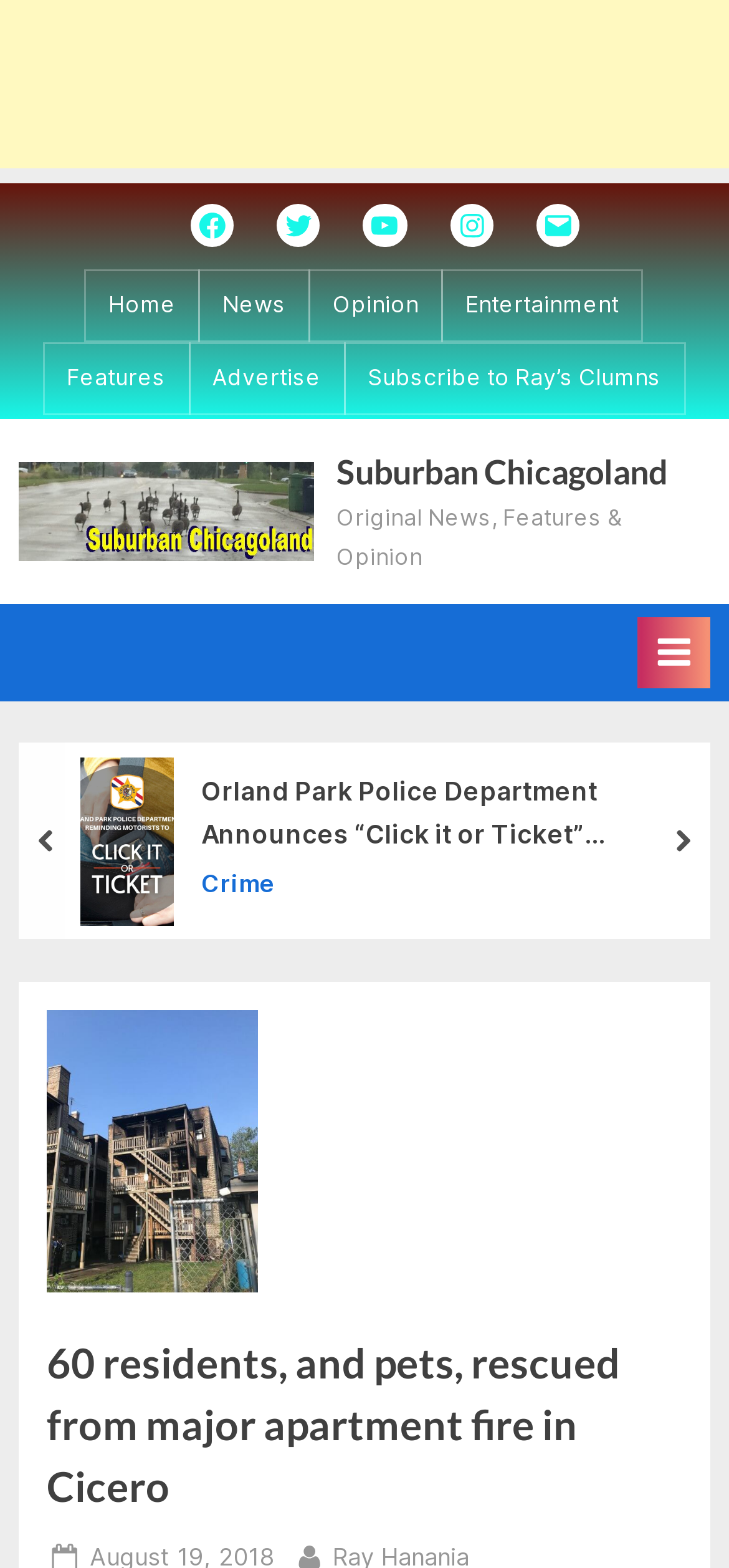Locate the bounding box coordinates of the clickable part needed for the task: "Read the news about Click it or Ticket Orland Park Police Campaign 2024".

[0.109, 0.483, 0.238, 0.59]